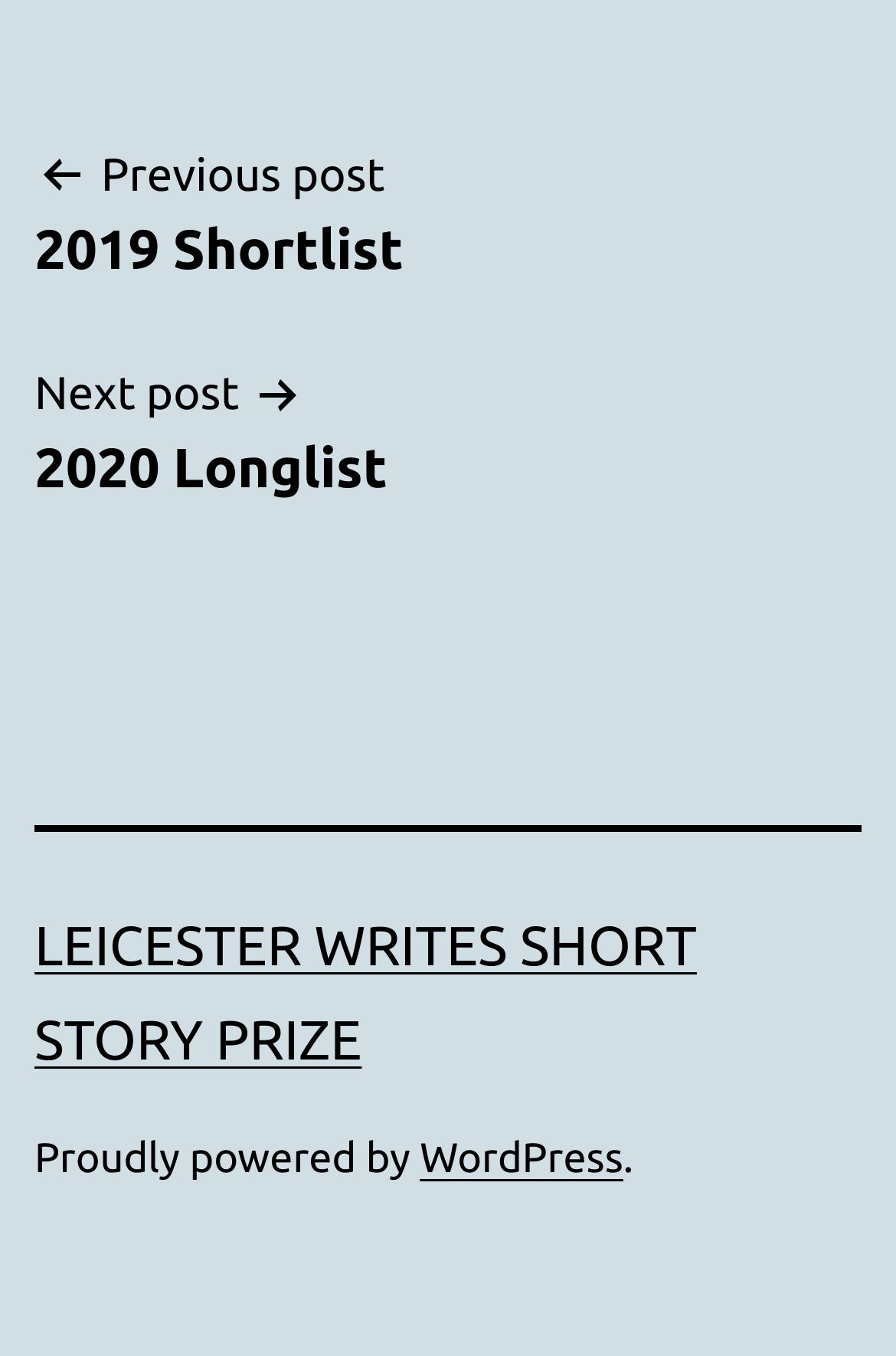From the webpage screenshot, predict the bounding box coordinates (top-left x, top-left y, bottom-right x, bottom-right y) for the UI element described here: WordPress

[0.469, 0.837, 0.696, 0.871]